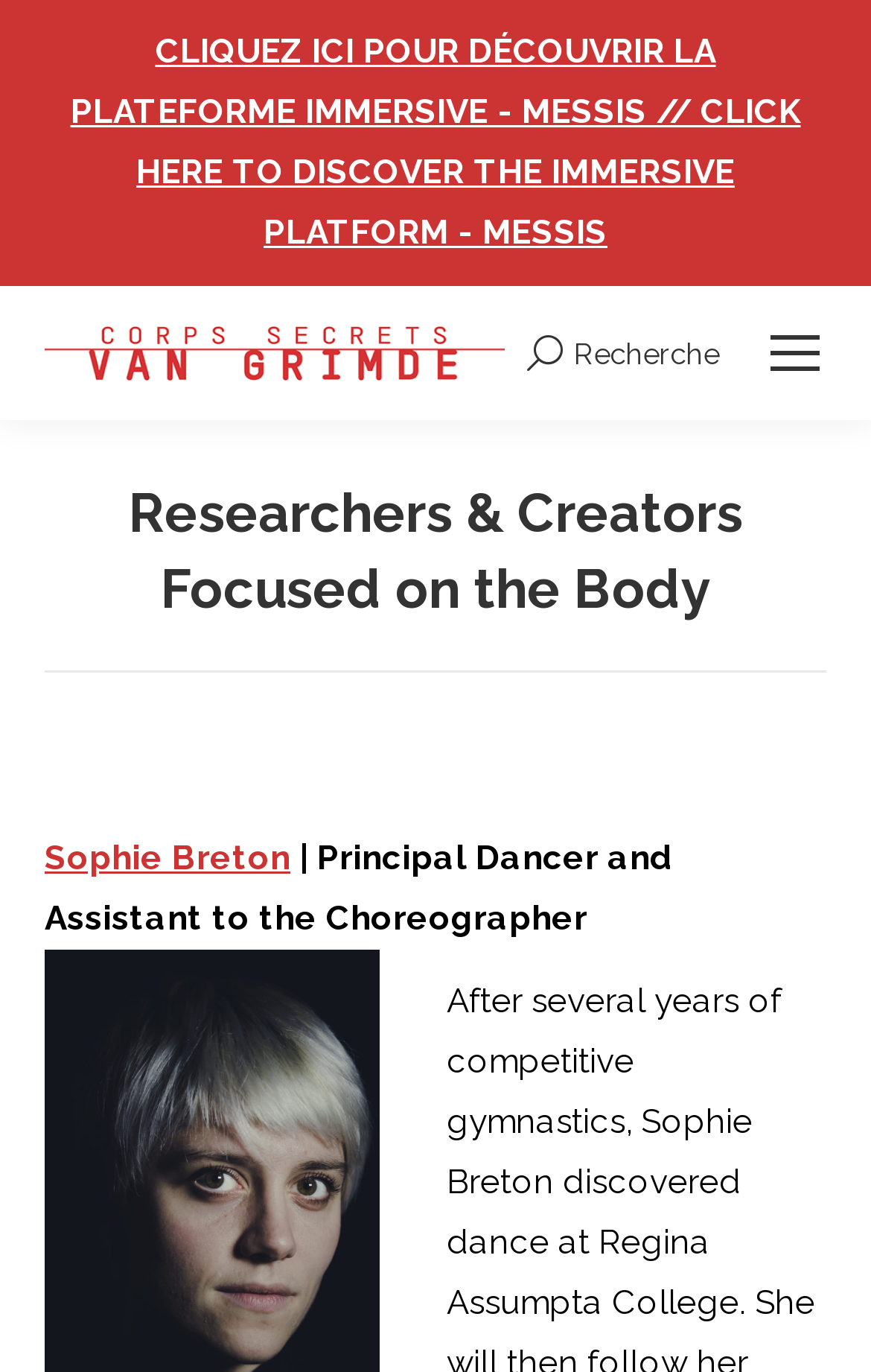Determine the bounding box for the UI element that matches this description: "alt="Van Grimde Corps Secrets"".

[0.051, 0.231, 0.579, 0.284]